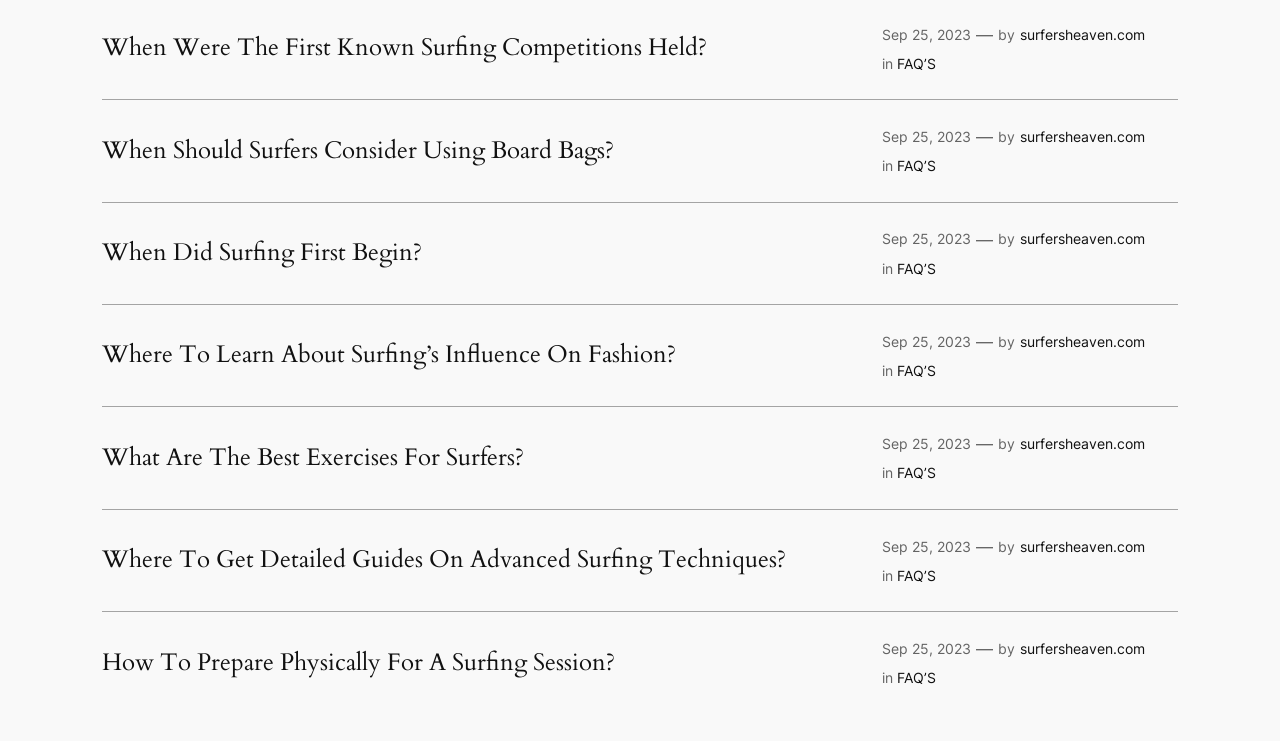Determine the bounding box coordinates for the clickable element to execute this instruction: "view the 'FAQ’S' page". Provide the coordinates as four float numbers between 0 and 1, i.e., [left, top, right, bottom].

[0.701, 0.074, 0.731, 0.097]